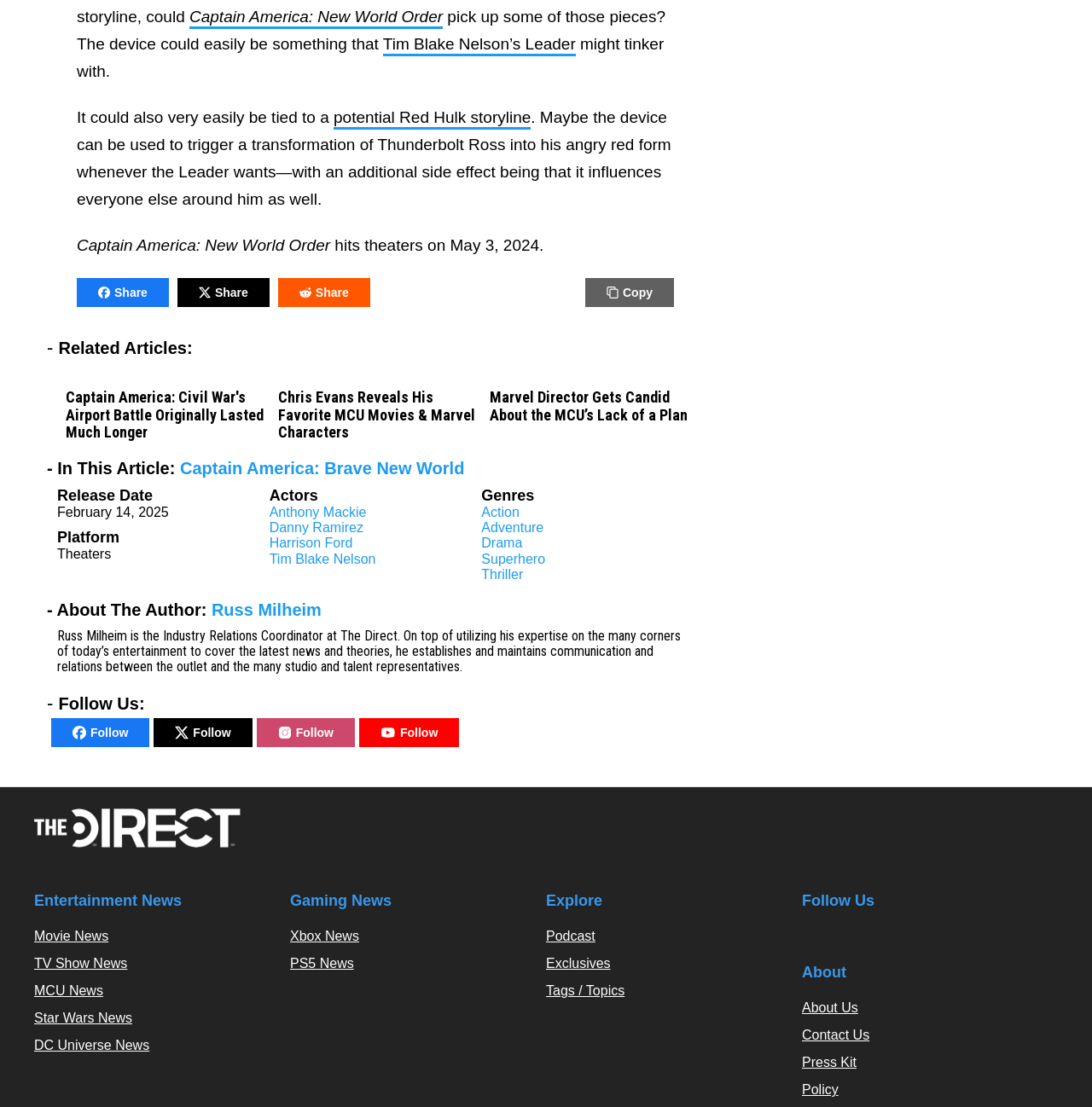Find the UI element described as: "potential Red Hulk storyline" and predict its bounding box coordinates. Ensure the coordinates are four float numbers between 0 and 1, [left, top, right, bottom].

[0.305, 0.098, 0.486, 0.117]